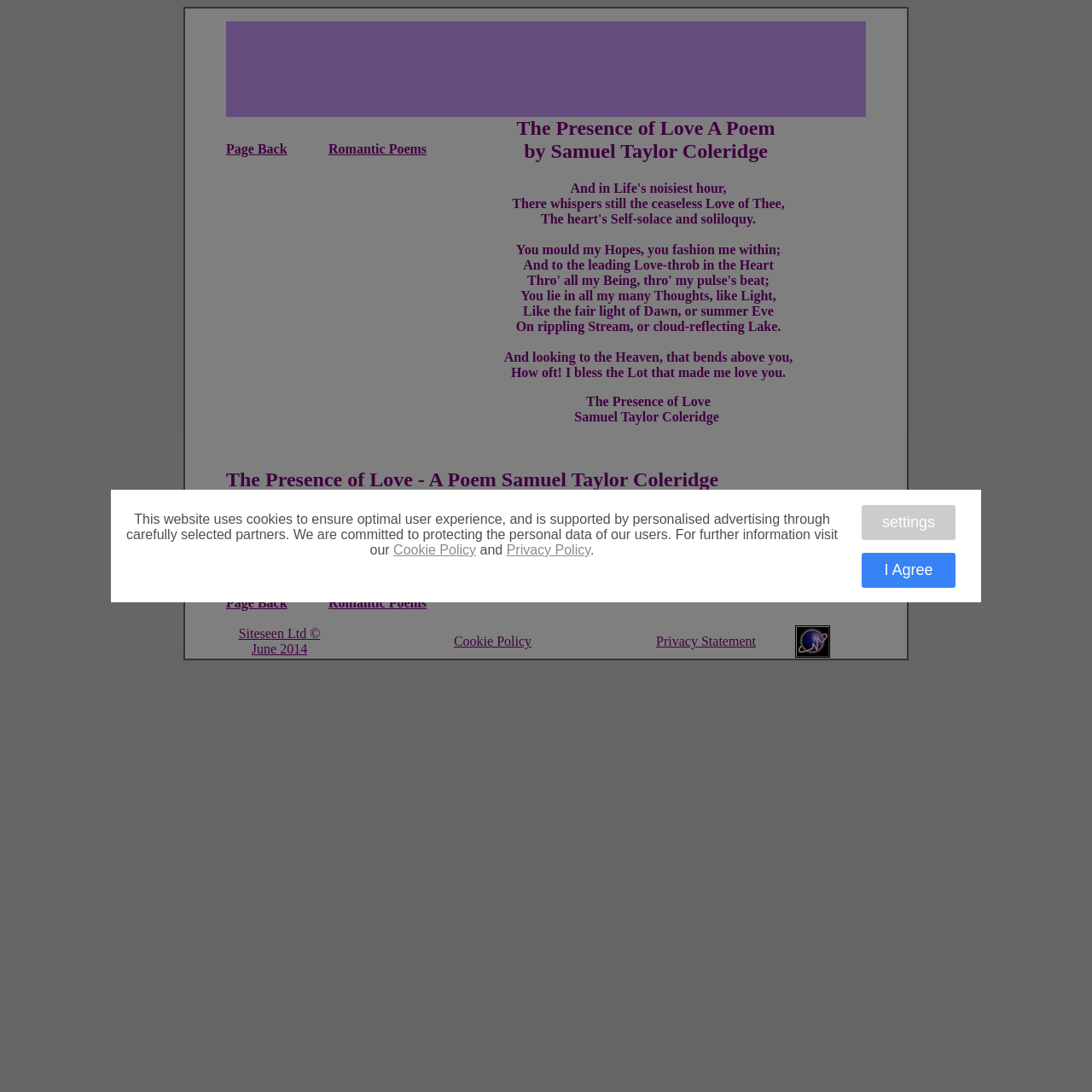Determine the bounding box coordinates of the clickable element to complete this instruction: "click the 'Cookie Policy' link". Provide the coordinates in the format of four float numbers between 0 and 1, [left, top, right, bottom].

[0.416, 0.581, 0.487, 0.594]